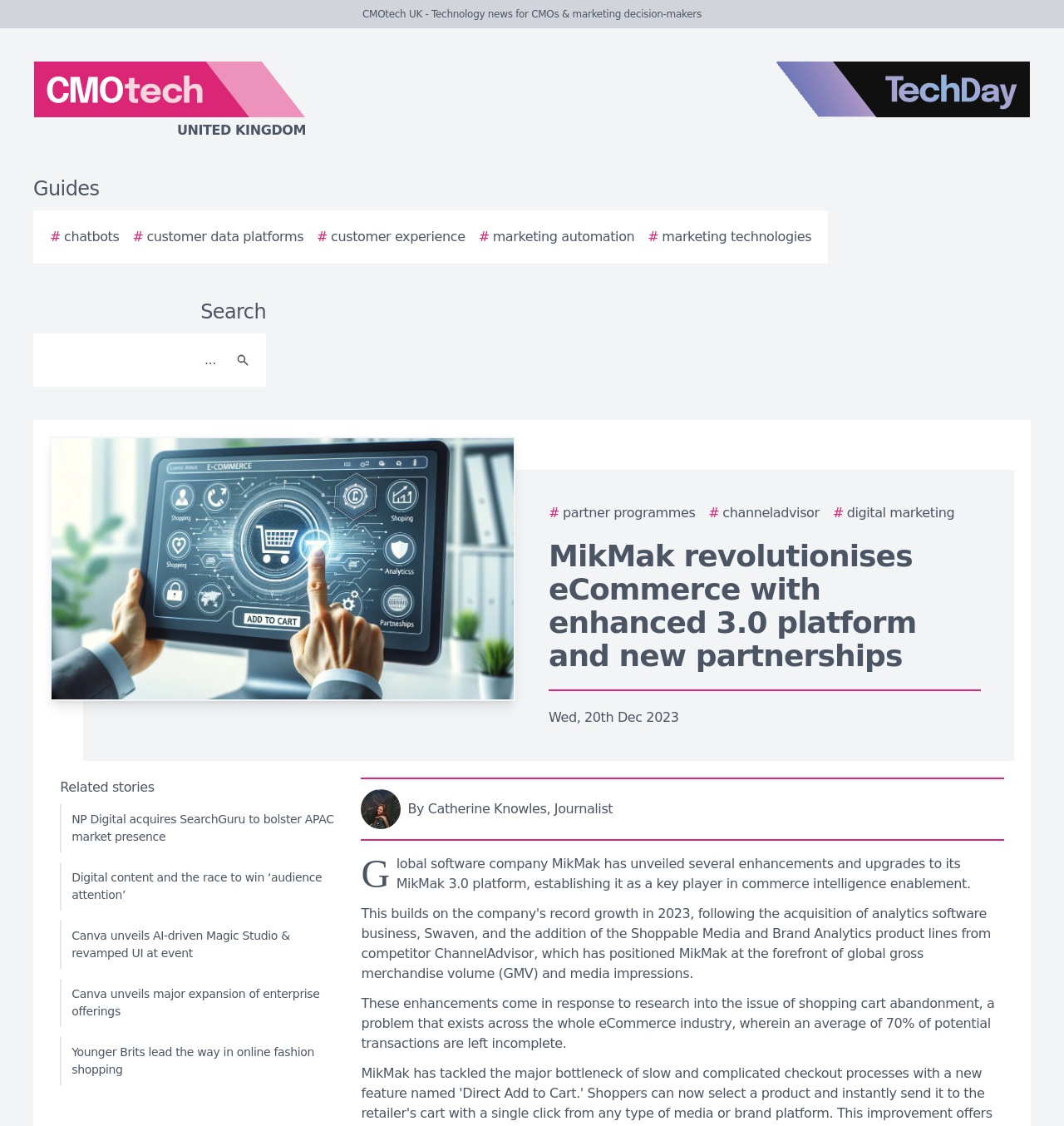Describe all the key features and sections of the webpage thoroughly.

The webpage appears to be a news article from CMOtech UK, a technology news website for chief marketing officers and marketing decision-makers. At the top of the page, there is a logo of CMOtech UK, accompanied by a link to the website. Next to it, there is a logo of TechDay. 

Below the logos, there is a navigation menu with links to guides on various topics such as chatbots, customer data platforms, customer experience, marketing automation, and marketing technologies. 

On the right side of the navigation menu, there is a search bar with a search button. 

The main content of the webpage is an article about MikMak, a global software company that has upgraded its eCommerce platform to version 3.0. The article's title is "MikMak revolutionises eCommerce with enhanced 3.0 platform and new partnerships". The article is dated December 20th, 2023, and is written by Catherine Knowles, a journalist. 

The article discusses the enhancements made to the MikMak 3.0 platform, which aim to address the issue of shopping cart abandonment in the eCommerce industry. 

Below the article, there is a section titled "Related stories" with links to five other news articles on various topics such as digital marketing, NP Digital's acquisition of SearchGuru, and Canva's new AI-driven Magic Studio.